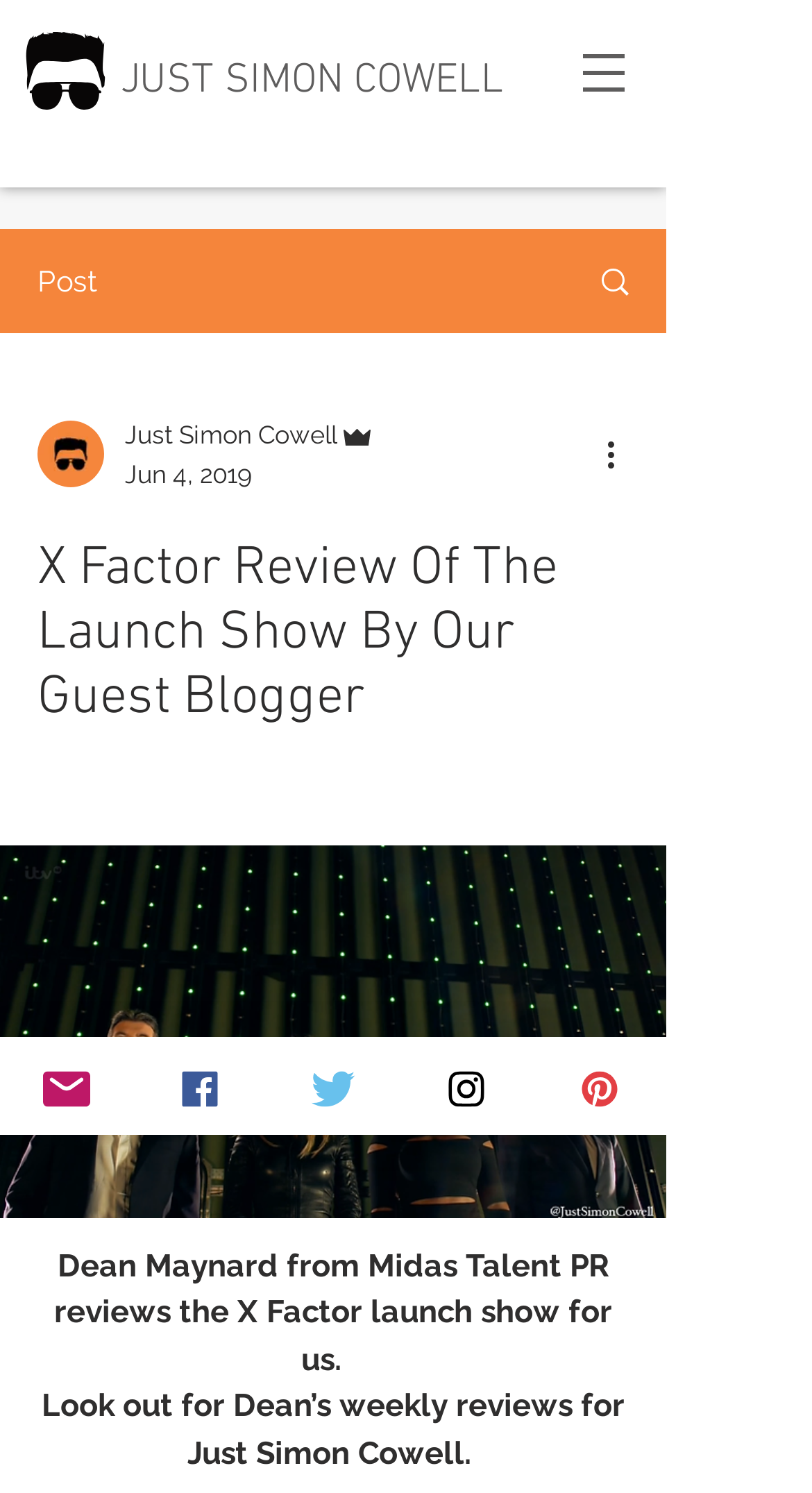Predict the bounding box for the UI component with the following description: "aria-label="More actions"".

[0.738, 0.287, 0.8, 0.321]